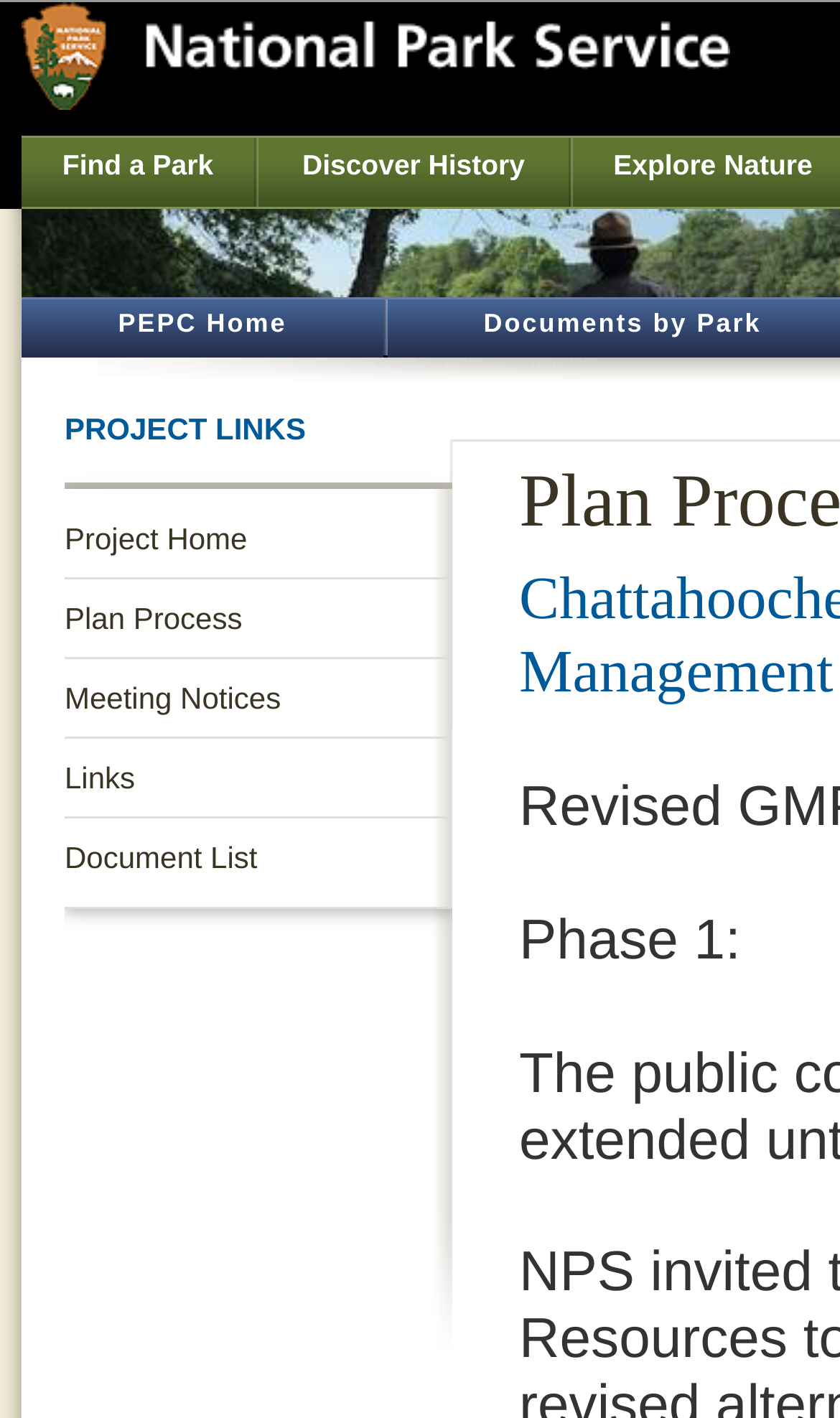Please provide the bounding box coordinate of the region that matches the element description: Links. Coordinates should be in the format (top-left x, top-left y, bottom-right x, bottom-right y) and all values should be between 0 and 1.

[0.077, 0.535, 0.538, 0.562]